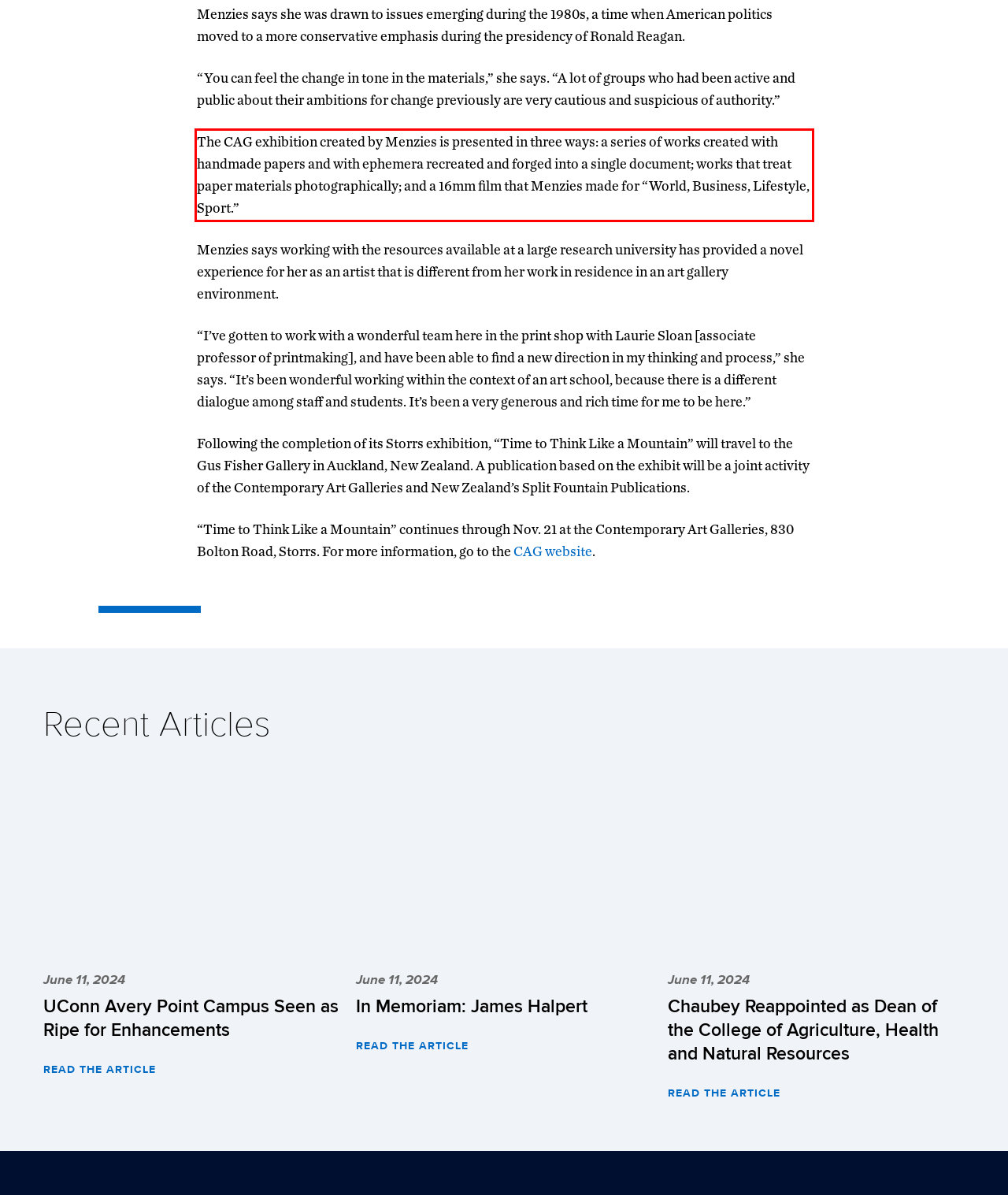Please examine the screenshot of the webpage and read the text present within the red rectangle bounding box.

The CAG exhibition created by Menzies is presented in three ways: a series of works created with handmade papers and with ephemera recreated and forged into a single document; works that treat paper materials photographically; and a 16mm film that Menzies made for “World, Business, Lifestyle, Sport.”